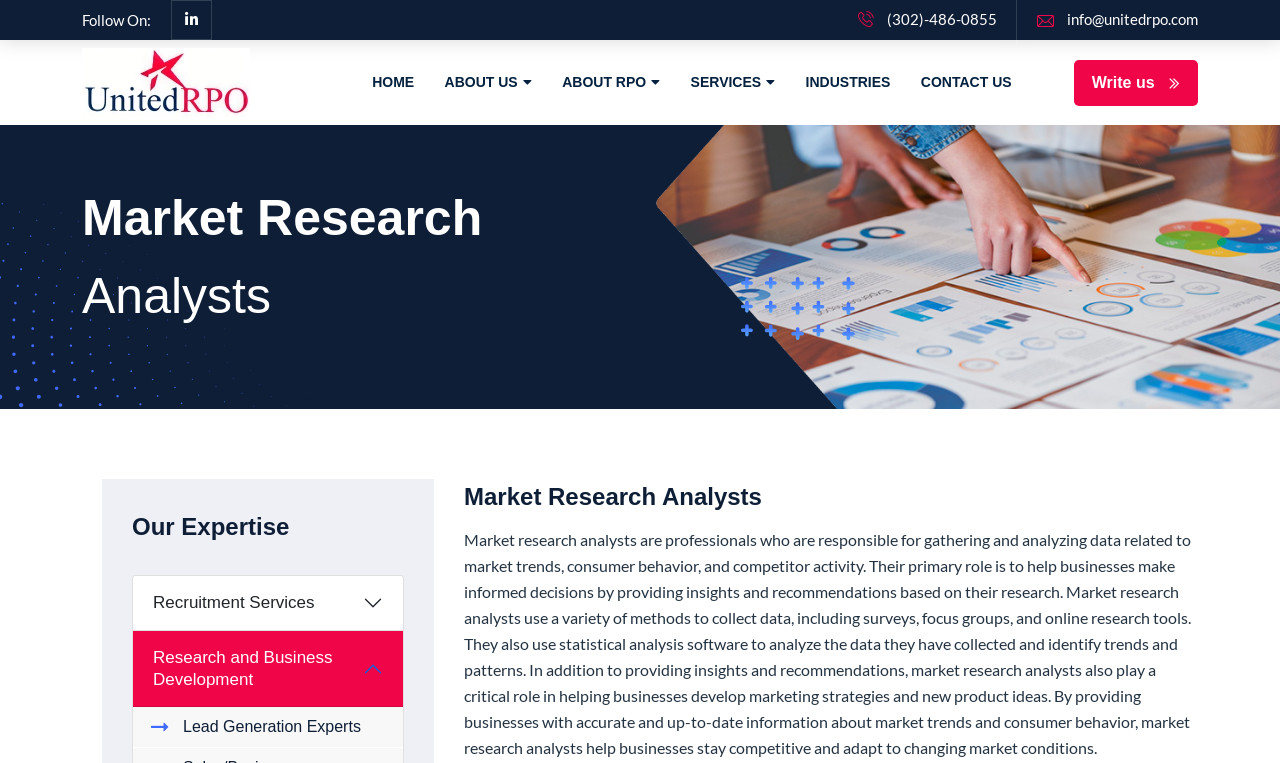Mark the bounding box of the element that matches the following description: "INDUSTRIES".

[0.619, 0.06, 0.706, 0.156]